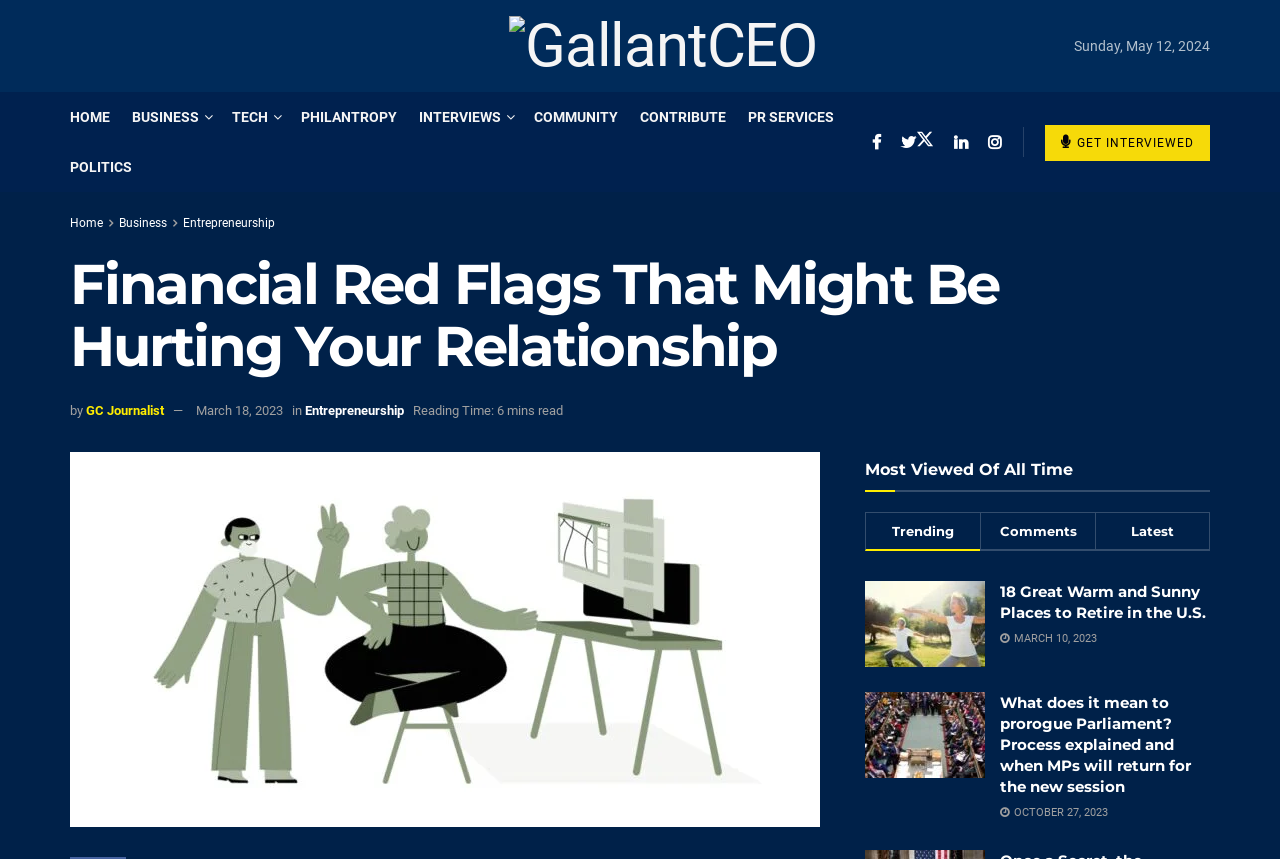Please provide the bounding box coordinates for the UI element as described: "March 18, 2023". The coordinates must be four floats between 0 and 1, represented as [left, top, right, bottom].

[0.153, 0.469, 0.221, 0.487]